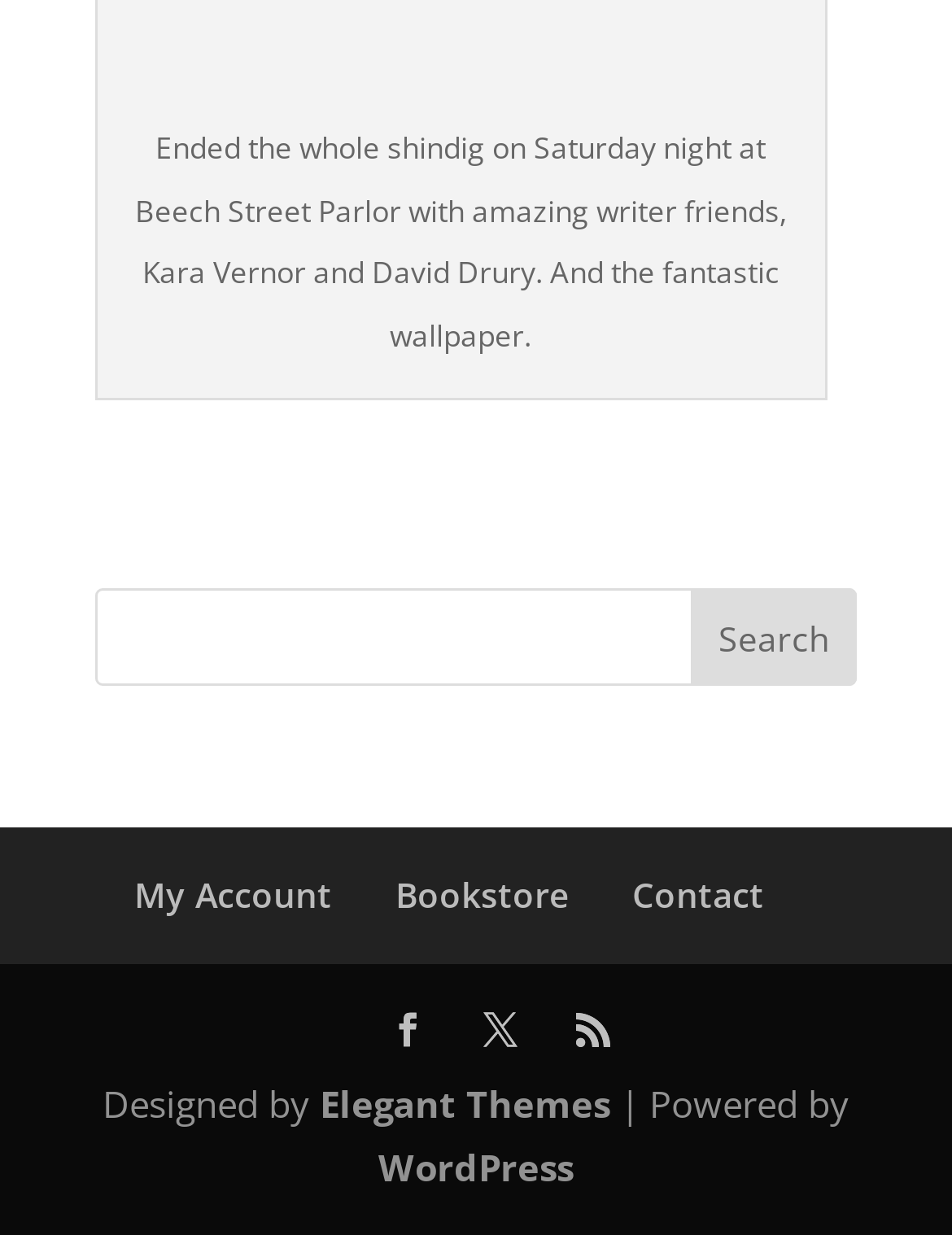What is the platform used to power the website?
Answer the question in as much detail as possible.

The link at the bottom of the webpage mentions 'Powered by WordPress', indicating that the website is built using the WordPress platform.